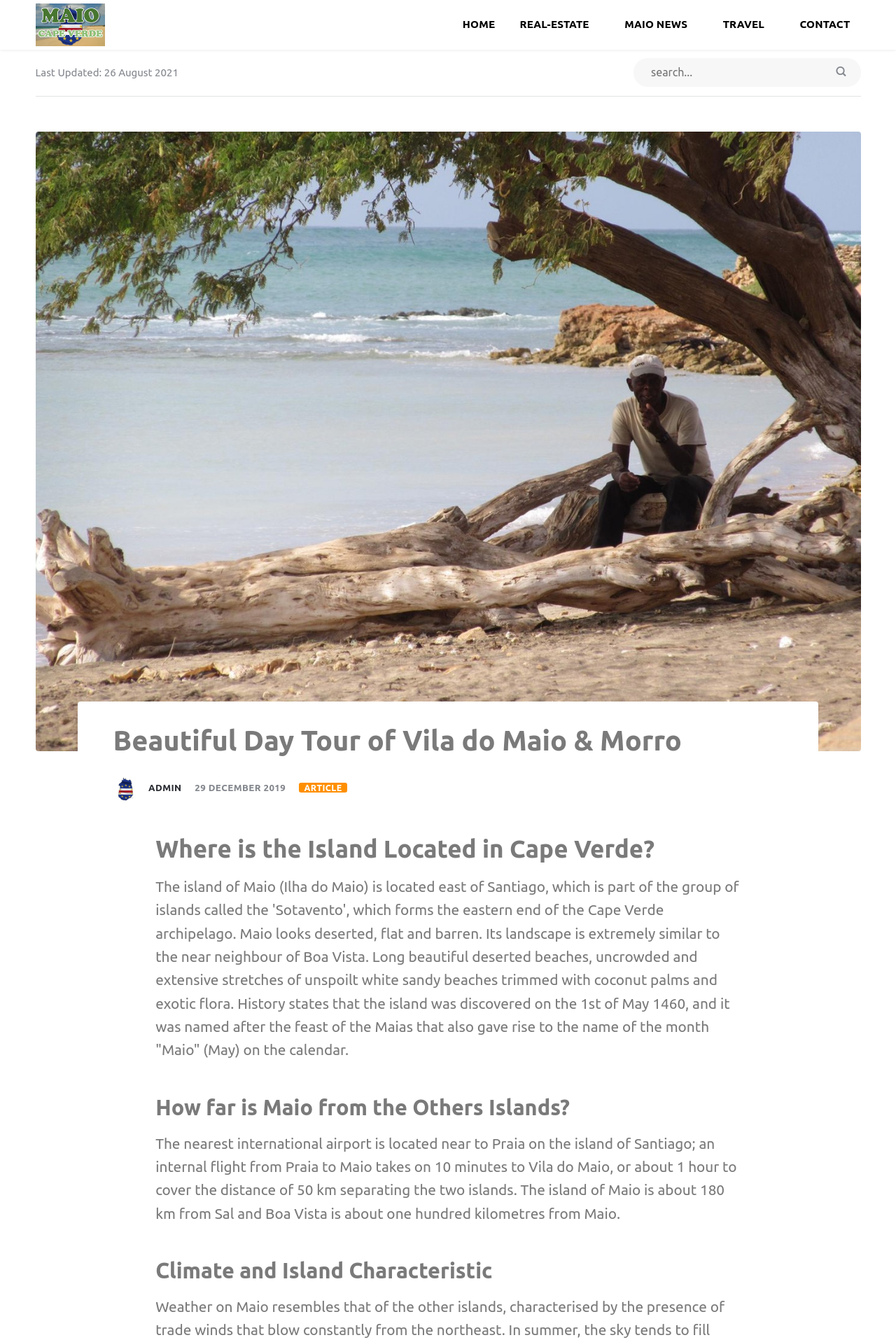What is the name of the island located east of Santiago?
Please provide a single word or phrase as the answer based on the screenshot.

Maio